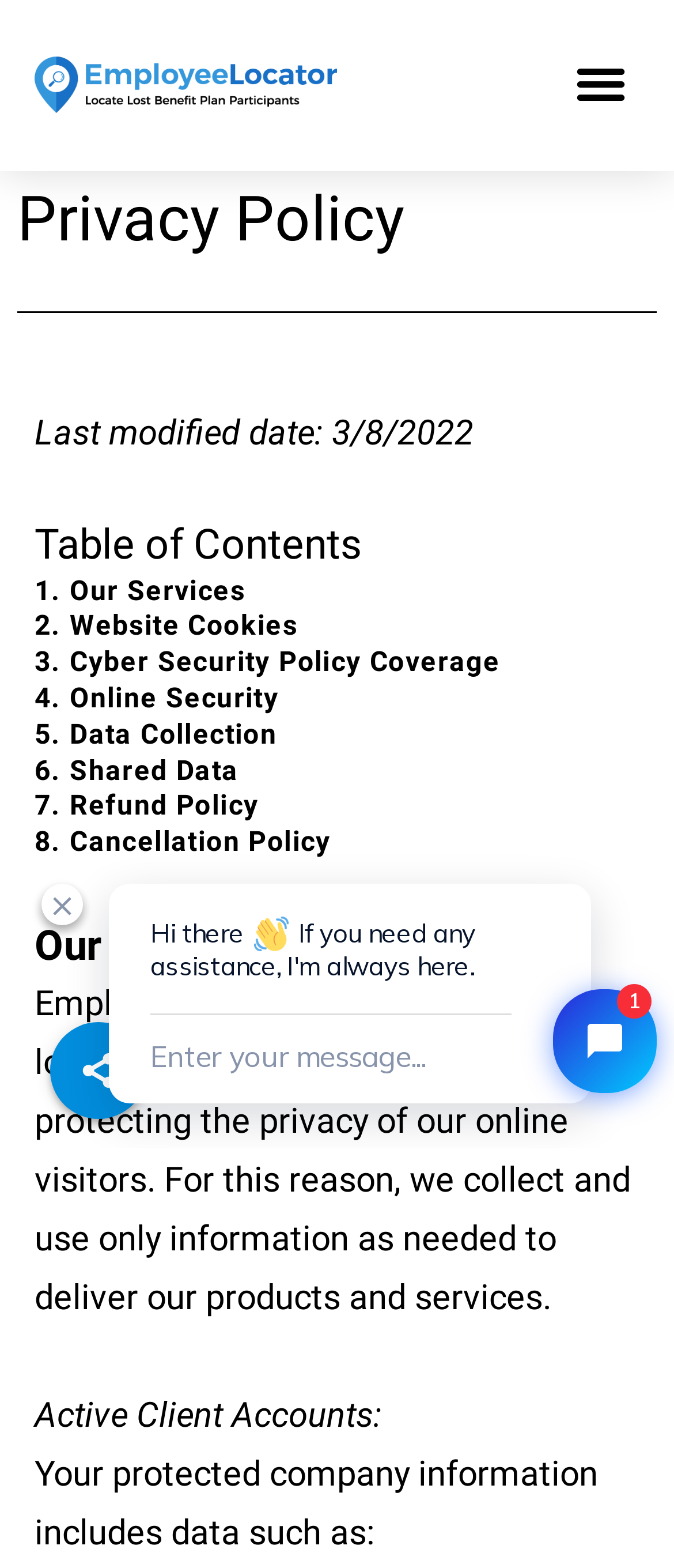Answer succinctly with a single word or phrase:
What type of information does EmployeeLocator collect?

Company information